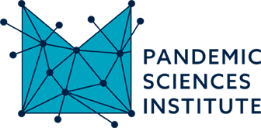What does the logo symbolize?
Please look at the screenshot and answer in one word or a short phrase.

Commitment to advancing knowledge